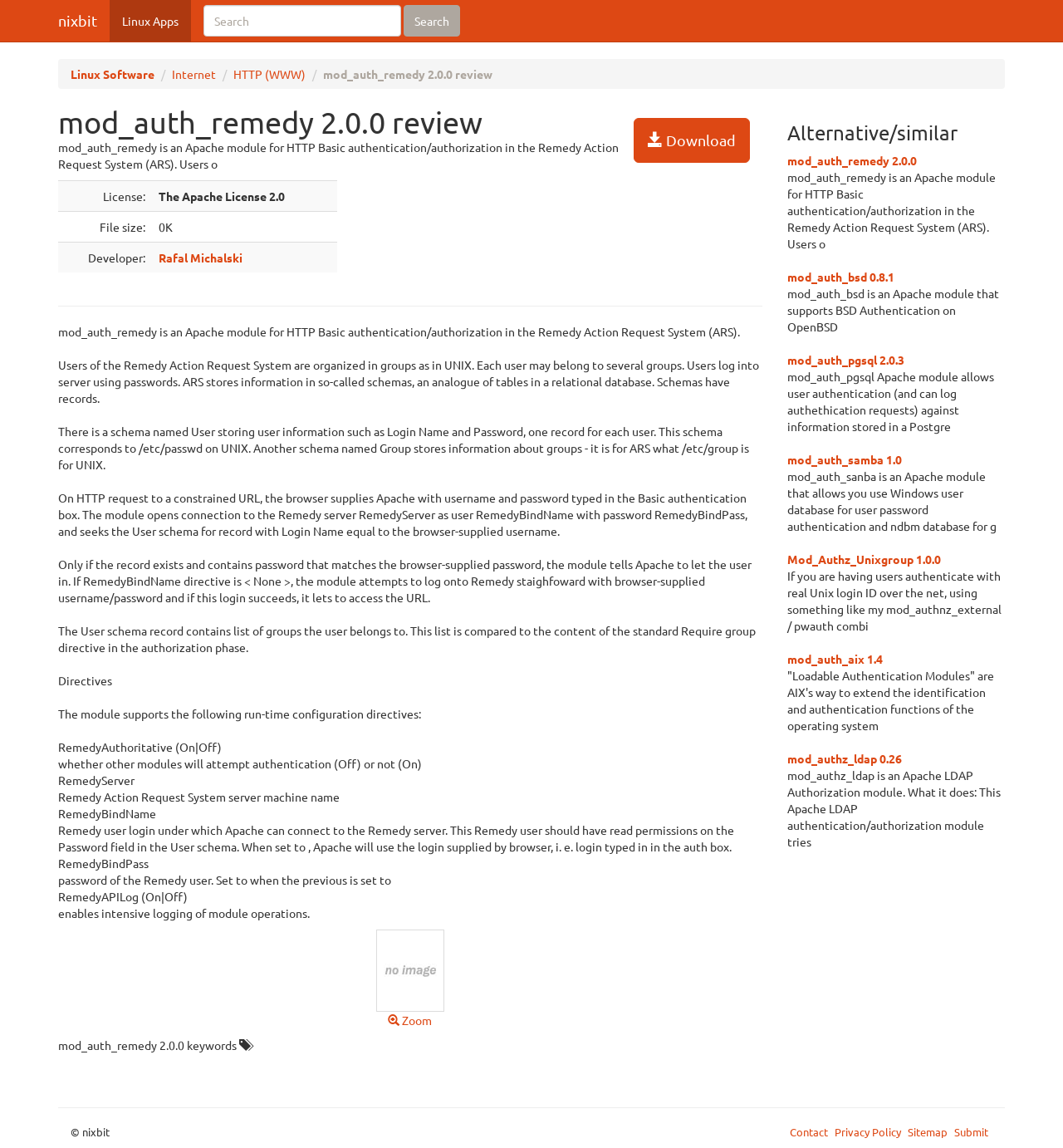Elaborate on the different components and information displayed on the webpage.

This webpage is about mod_auth_remedy 2.0.0, an Apache module for HTTP Basic authentication and authorization in the Remedy Action Request System (ARS). At the top, there are links to "nixbit" and "Linux Apps" on the left, followed by a search bar with a "Search" button. Below the search bar, there are links to "Linux Software", "Internet", and "HTTP (WWW)".

The main content of the page is divided into sections. The first section has a heading "mod_auth_remedy 2.0.0 review" and a download link. Below this, there is a table with information about the module, including its license, file size, and developer.

The next section provides a detailed description of the module, explaining how it works and its features. This section is divided into several paragraphs, each describing a specific aspect of the module.

Following this, there is a section with a horizontal separator, and then another section with several paragraphs of text describing the module's directives, including RemedyAuthoritative, RemedyServer, RemedyBindName, and RemedyBindPass.

Below this, there is a link to a screenshot of the module, and then a section with keywords related to the module. The final section is titled "Alternative/similar" and lists several other Apache modules that provide similar functionality, including mod_auth_bsd, mod_auth_pgsql, mod_auth_samba, Mod_Authz_Unixgroup, and mod_auth_aix. Each of these modules has a brief description and a link to its page.